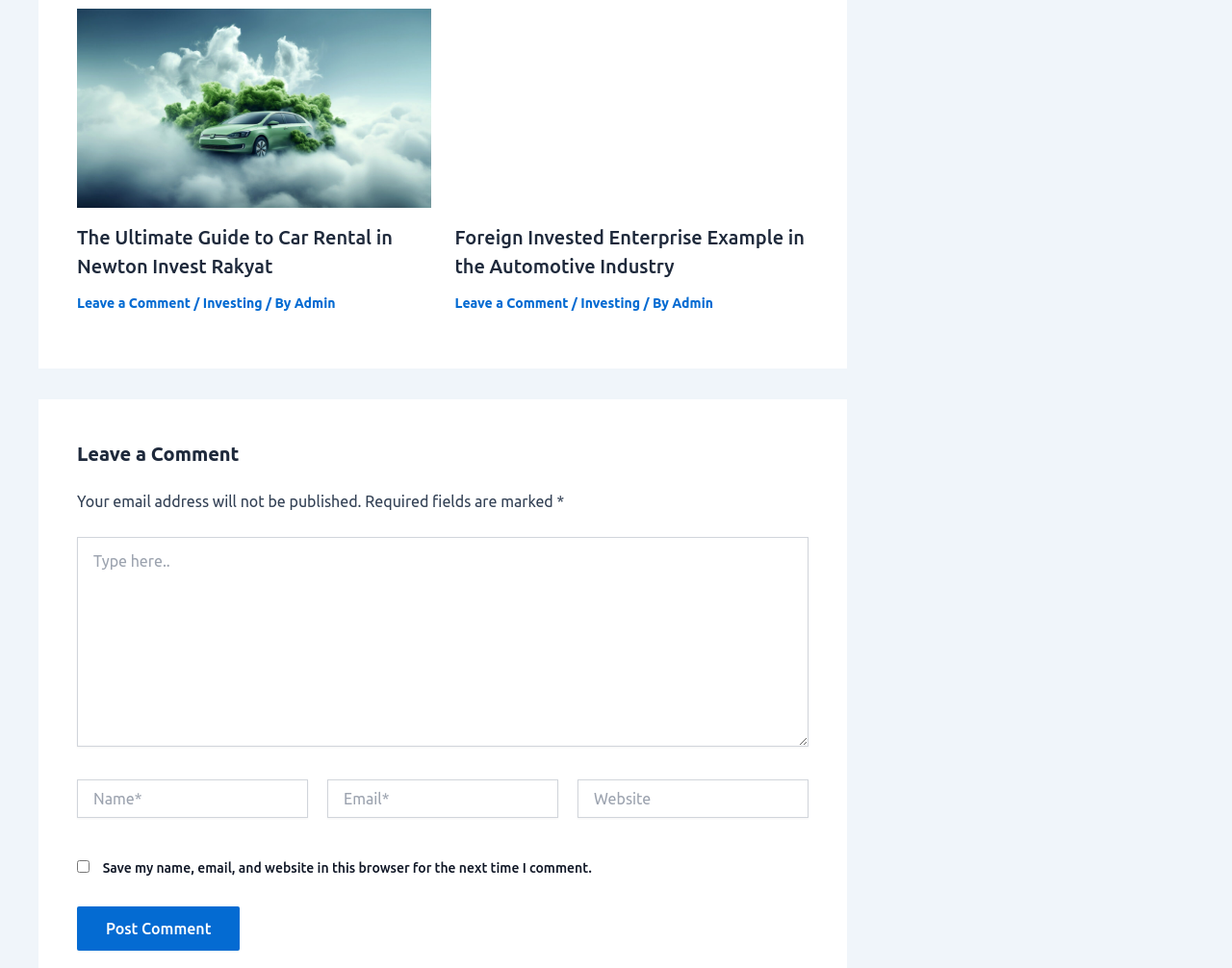Please identify the bounding box coordinates for the region that you need to click to follow this instruction: "Click the Post Comment button".

[0.062, 0.937, 0.195, 0.982]